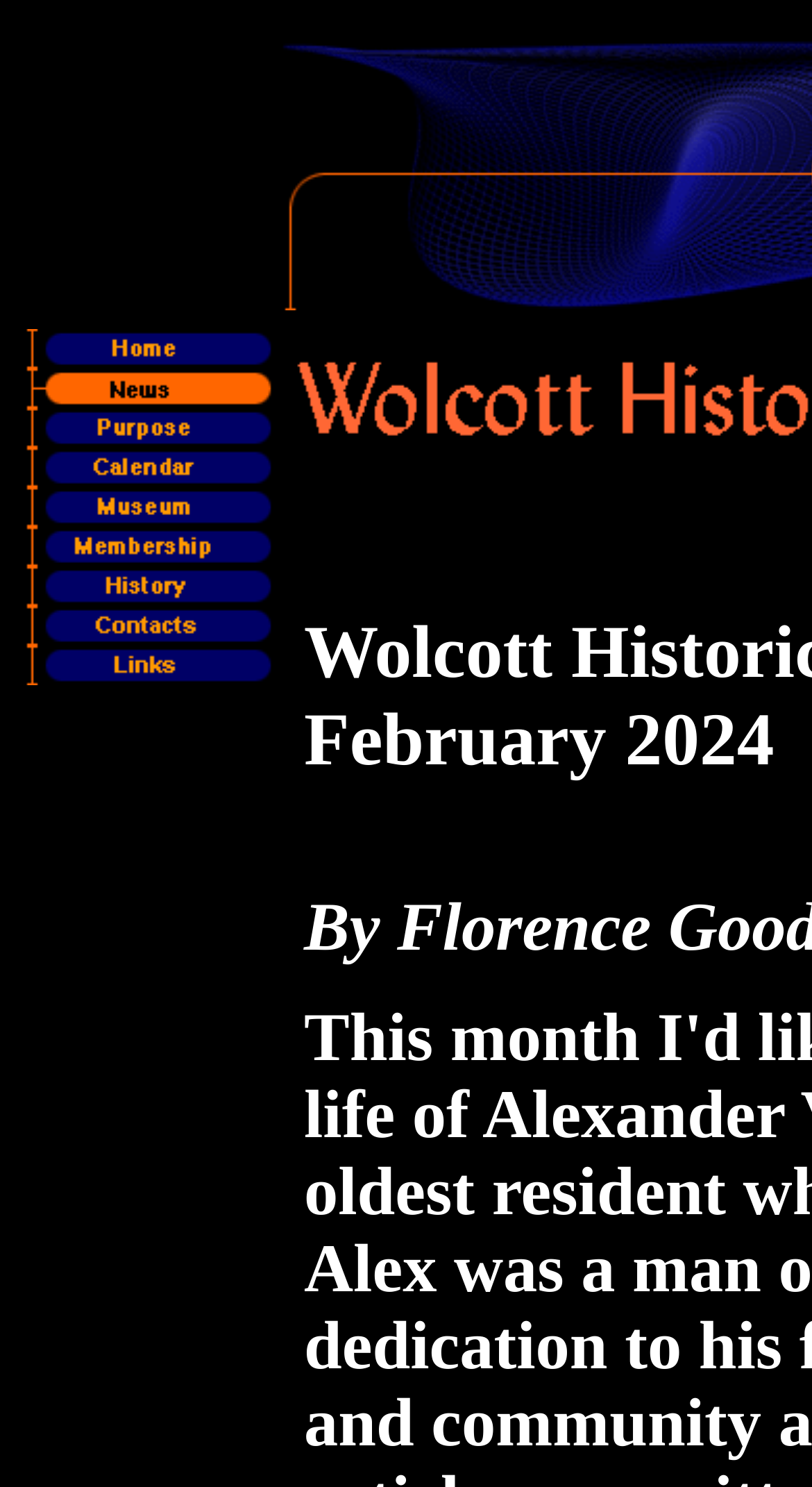Locate the bounding box coordinates of the clickable part needed for the task: "Learn about Wolcott History".

[0.021, 0.389, 0.336, 0.413]